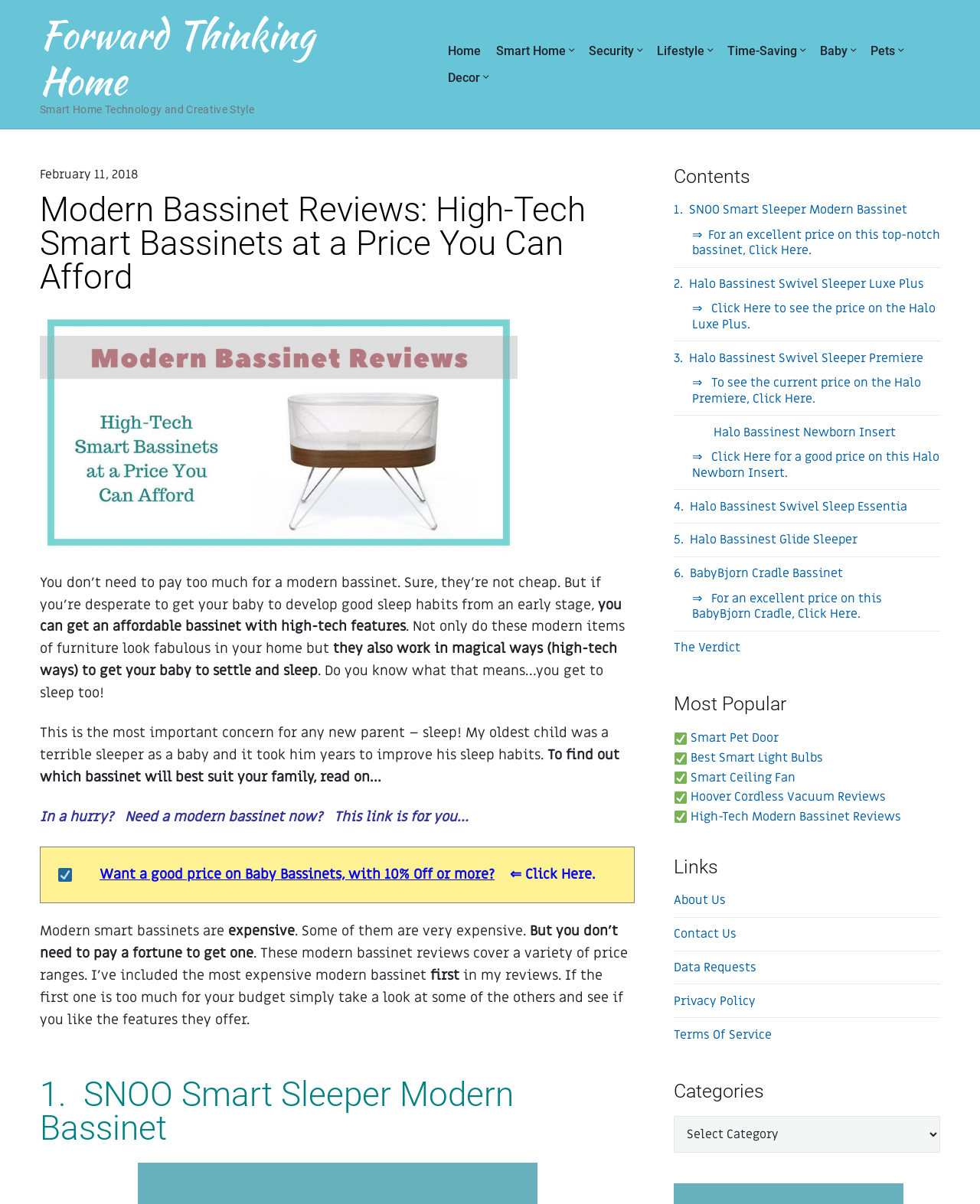Refer to the image and provide a thorough answer to this question:
What is the purpose of a modern bassinet?

According to the text on the webpage, modern bassinets are designed to help babies develop good sleep habits from an early stage, and they work in 'magical ways' to get the baby to settle and sleep.